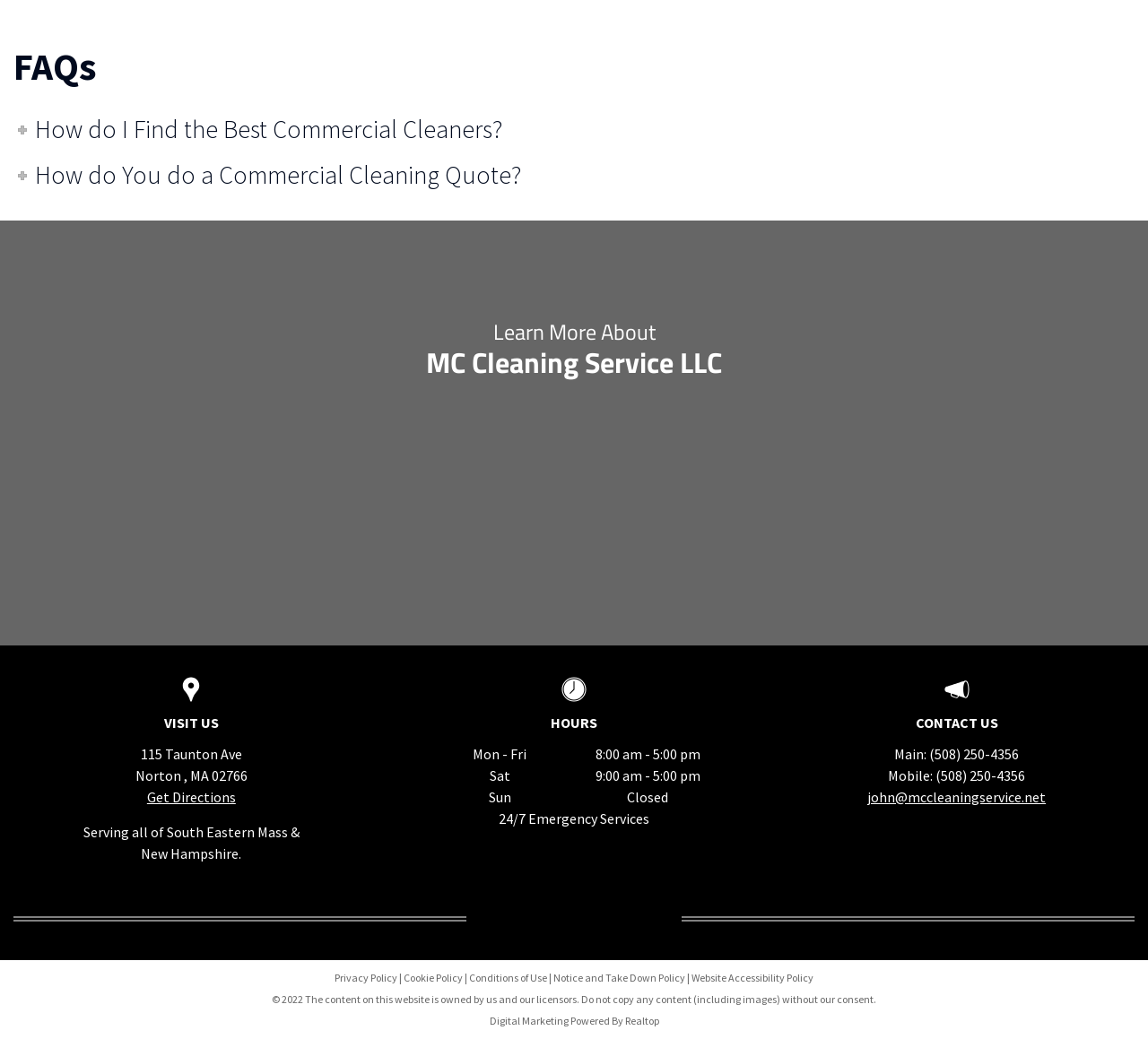Determine the bounding box coordinates of the section to be clicked to follow the instruction: "Contact us via email". The coordinates should be given as four float numbers between 0 and 1, formatted as [left, top, right, bottom].

[0.756, 0.758, 0.911, 0.775]